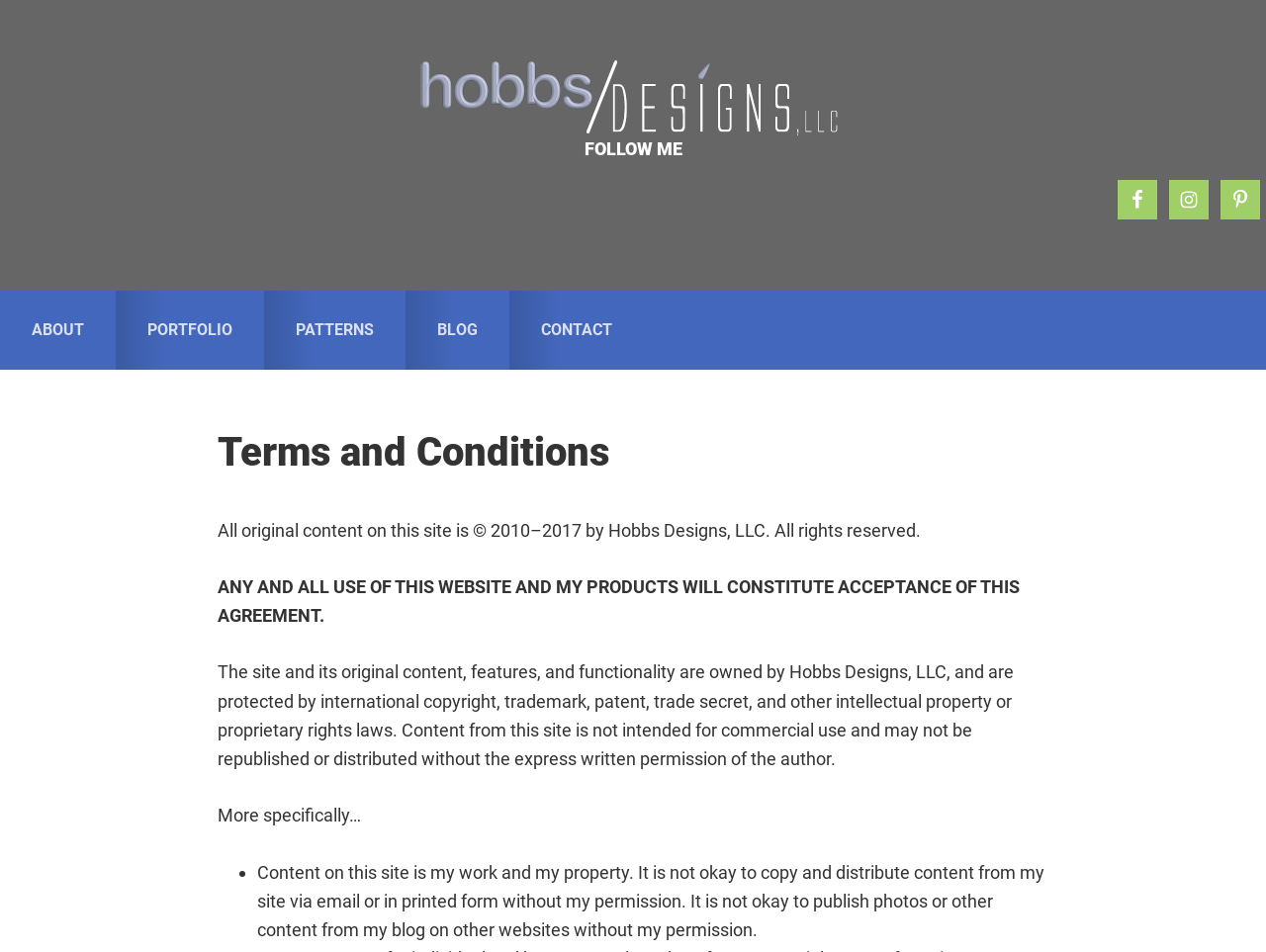Give a one-word or short phrase answer to this question: 
What is protected by intellectual property laws?

The site and its original content